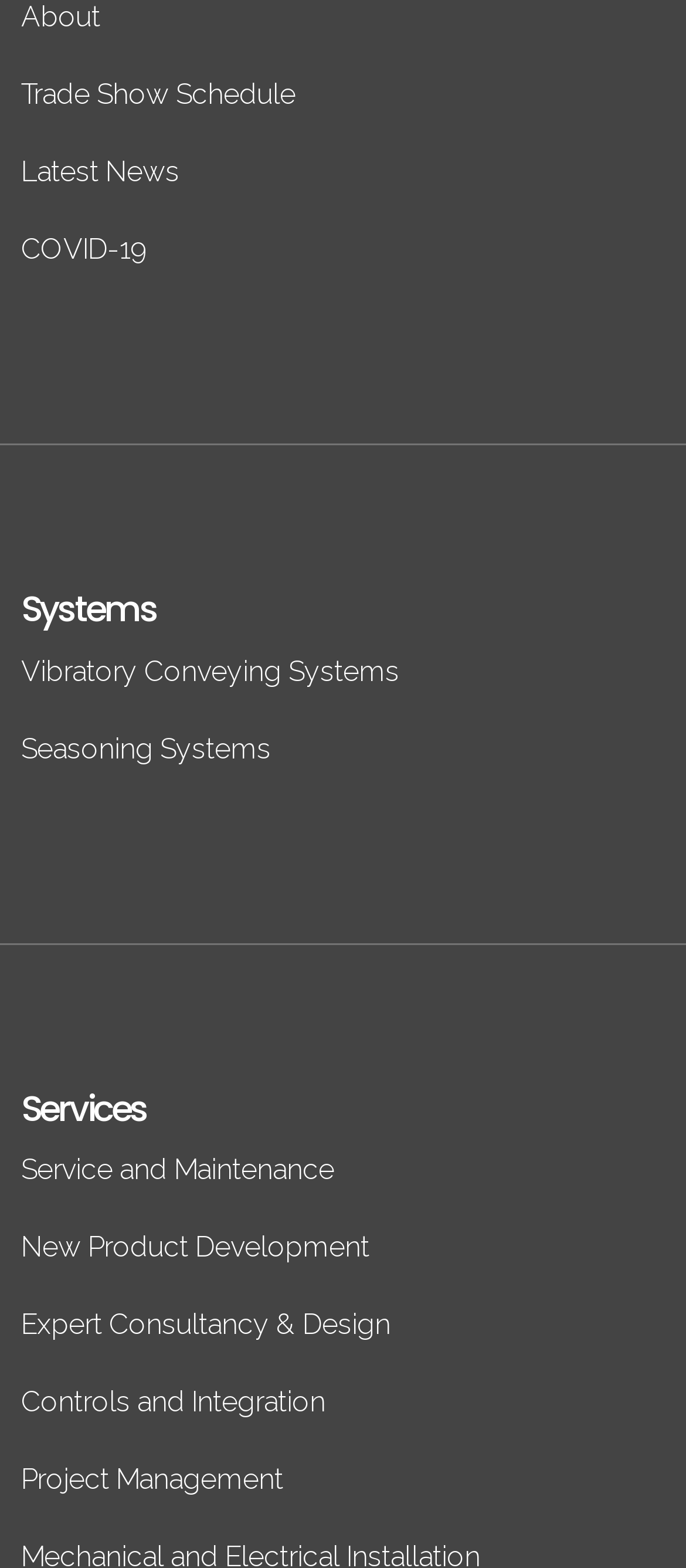Locate the bounding box coordinates of the region to be clicked to comply with the following instruction: "go to about page". The coordinates must be four float numbers between 0 and 1, in the form [left, top, right, bottom].

[0.031, 0.0, 0.146, 0.022]